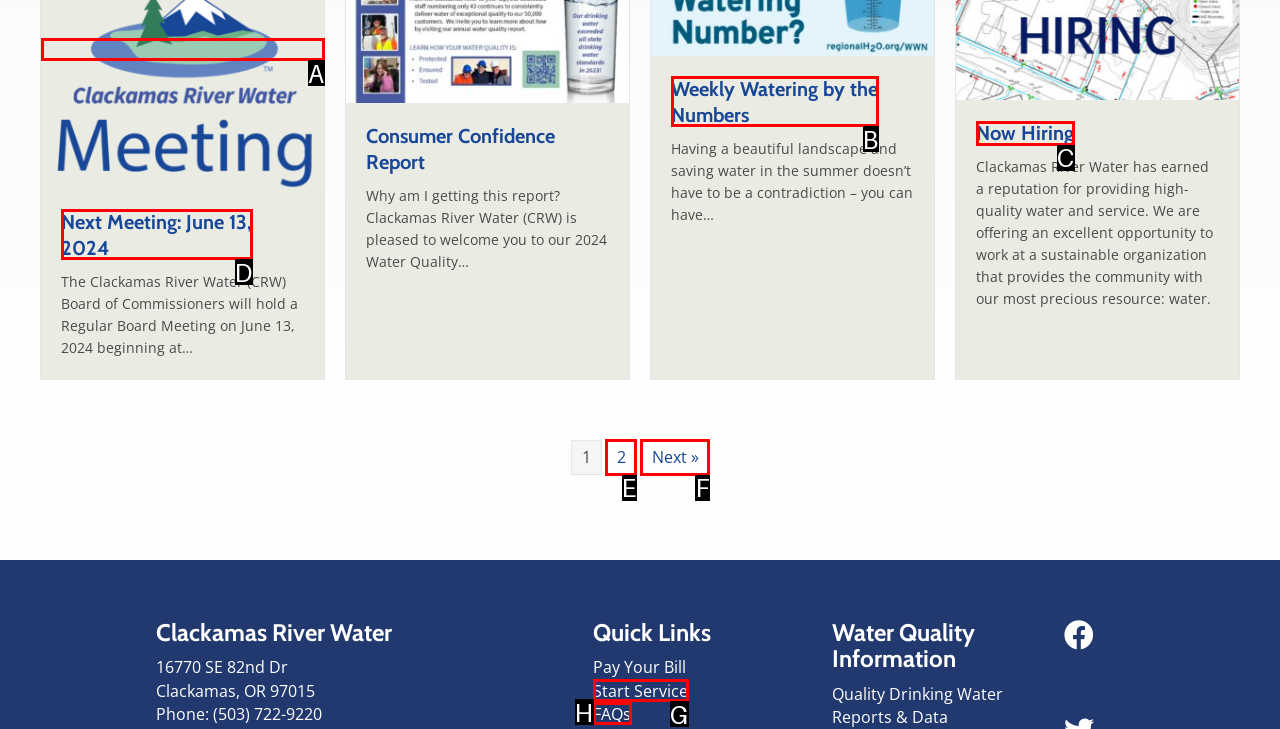Identify the HTML element I need to click to complete this task: Go to page 2 Provide the option's letter from the available choices.

E